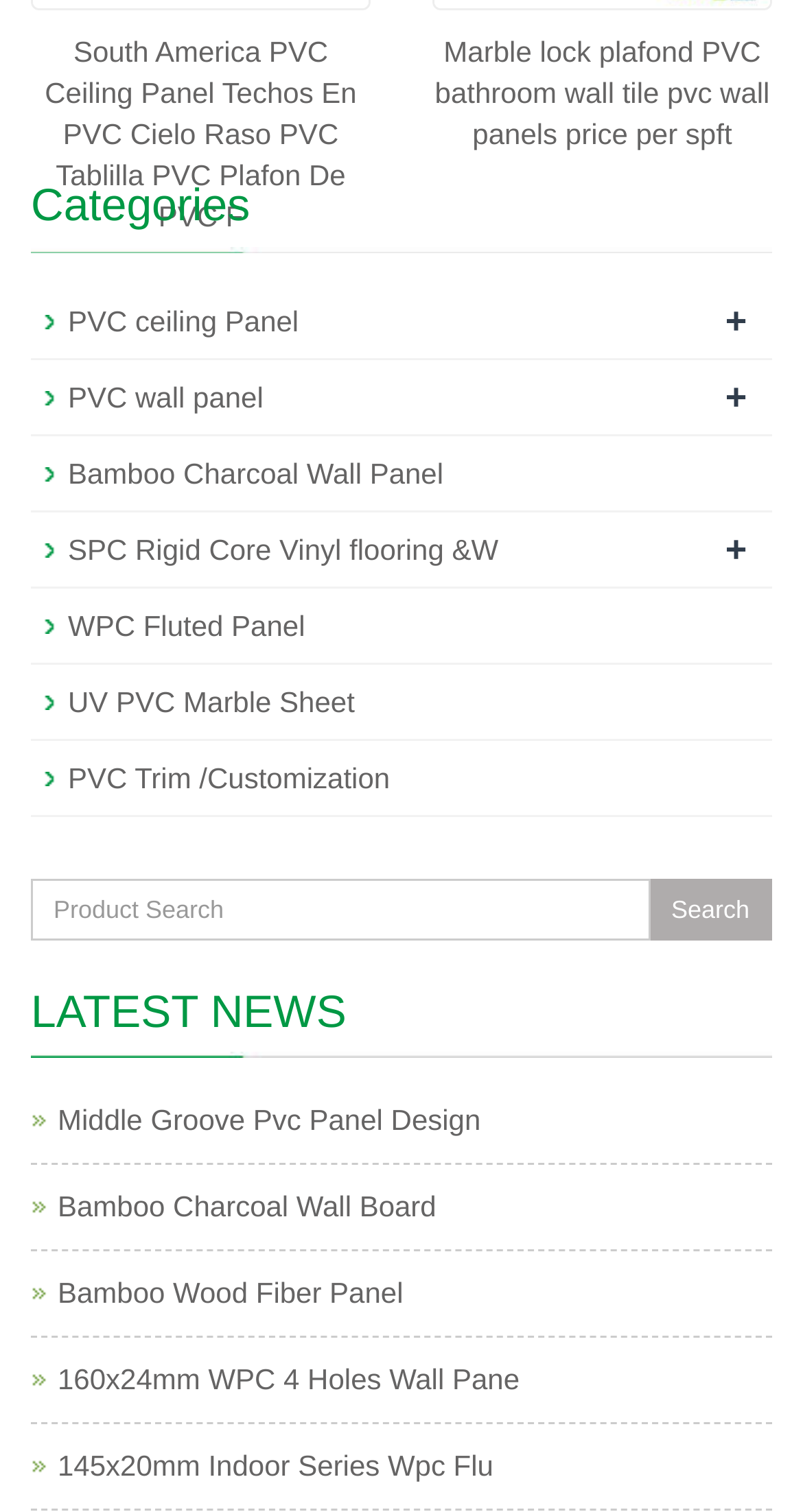Find the bounding box coordinates for the UI element whose description is: "Search". The coordinates should be four float numbers between 0 and 1, in the format [left, top, right, bottom].

[0.808, 0.581, 0.962, 0.621]